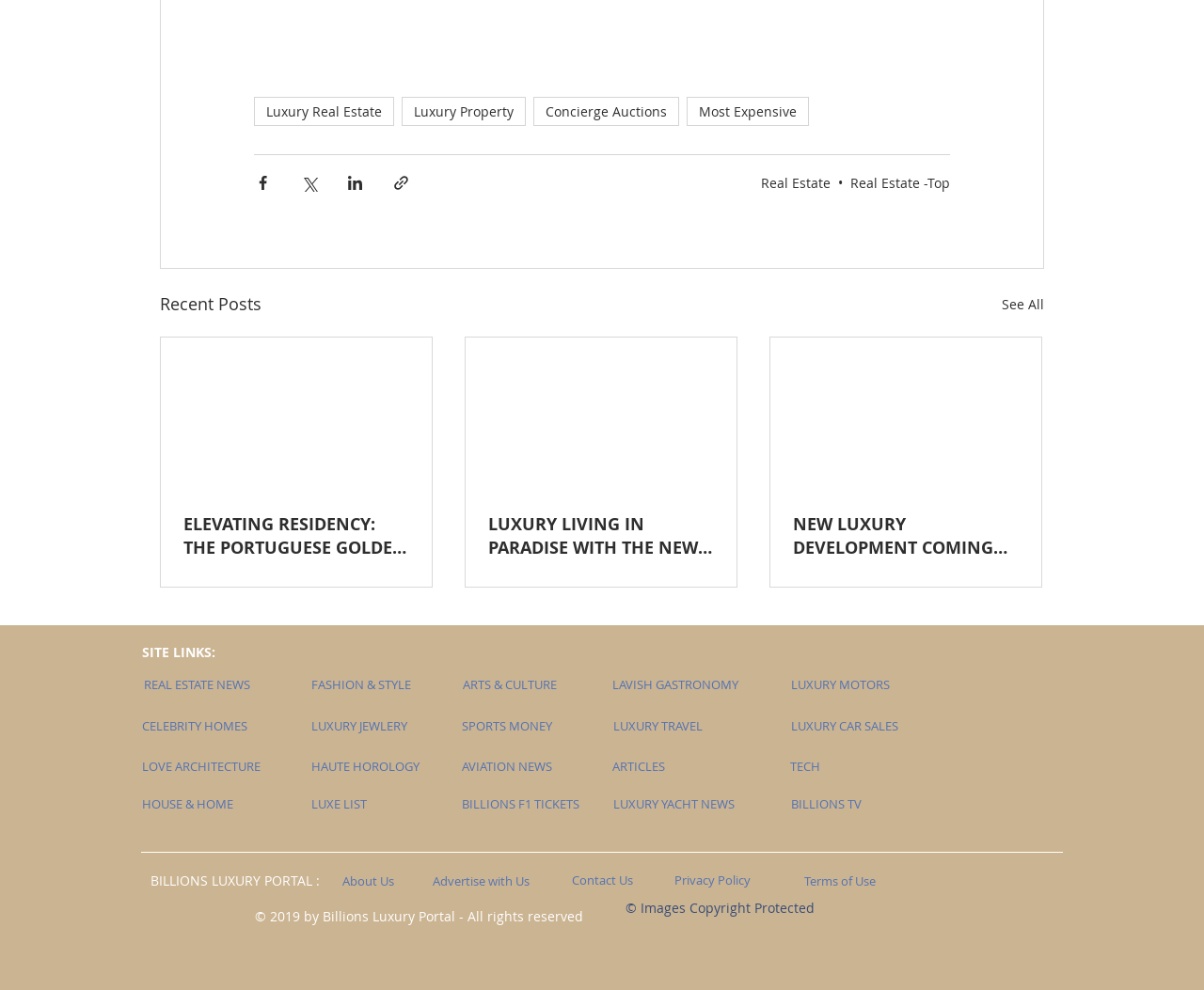Indicate the bounding box coordinates of the clickable region to achieve the following instruction: "Read ELEVATING RESIDENCY: THE PORTUGUESE GOLDEN VISA PROGRAM AND STRATEGIC INVESTMENT WITH DUMONT DOS SANTOS."

[0.152, 0.517, 0.34, 0.565]